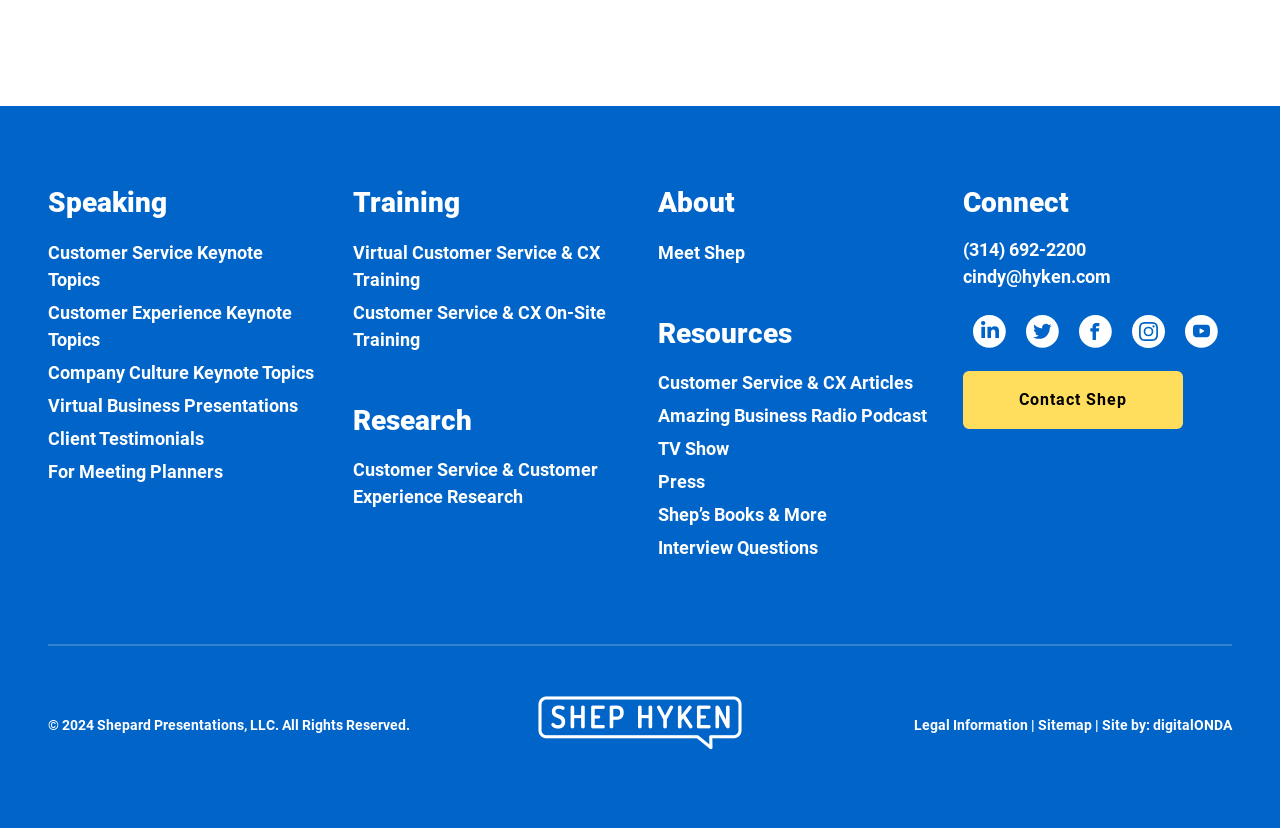What is the main topic of the webpage?
Examine the screenshot and reply with a single word or phrase.

Customer Service